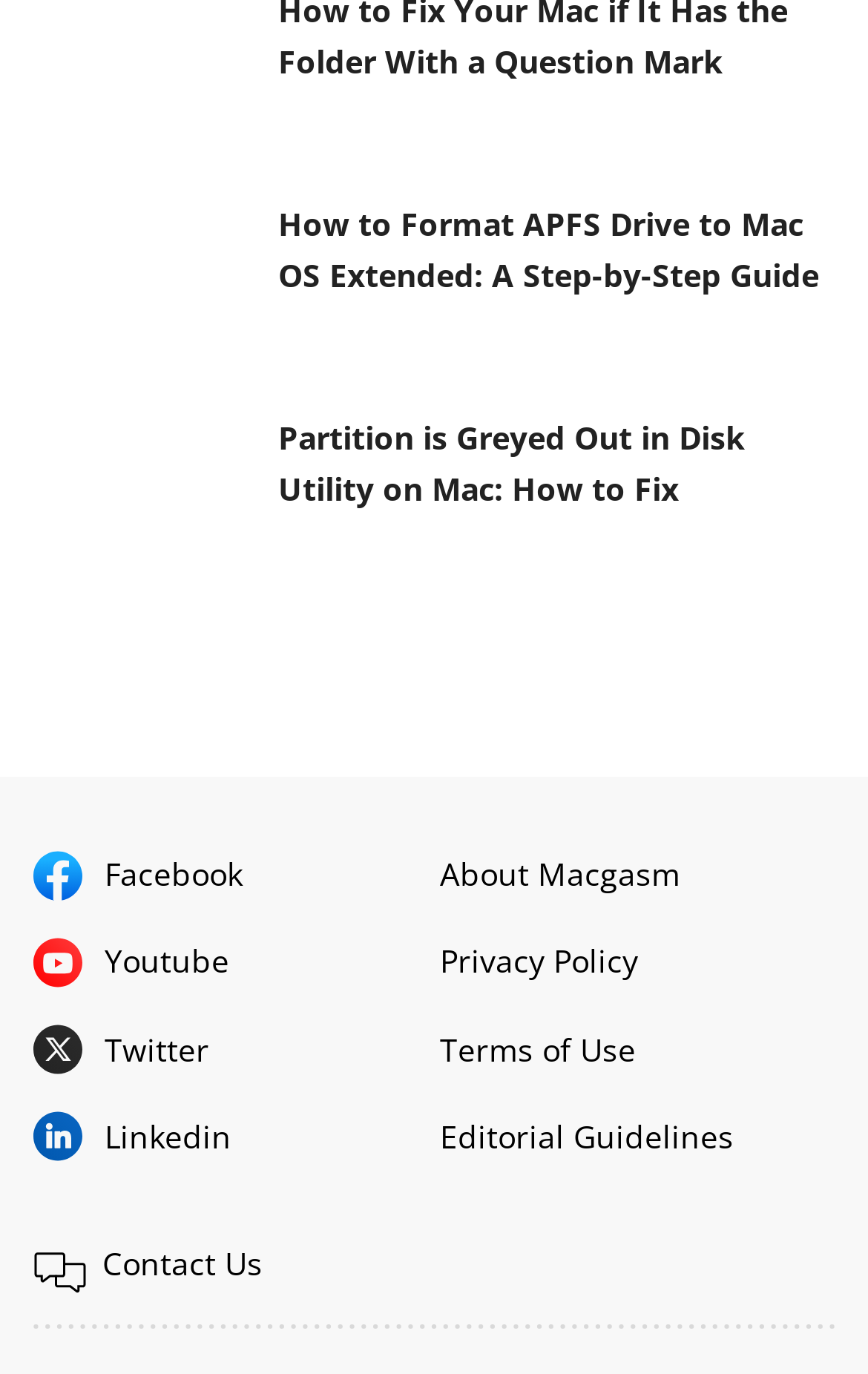How many sections are there with links?
Use the image to give a comprehensive and detailed response to the question.

I looked at the webpage and found that there are three sections with links: the first section with links to articles, the first complementary section with social media links, and the second complementary section with links to About, Privacy Policy, Terms of Use, and Editorial Guidelines.